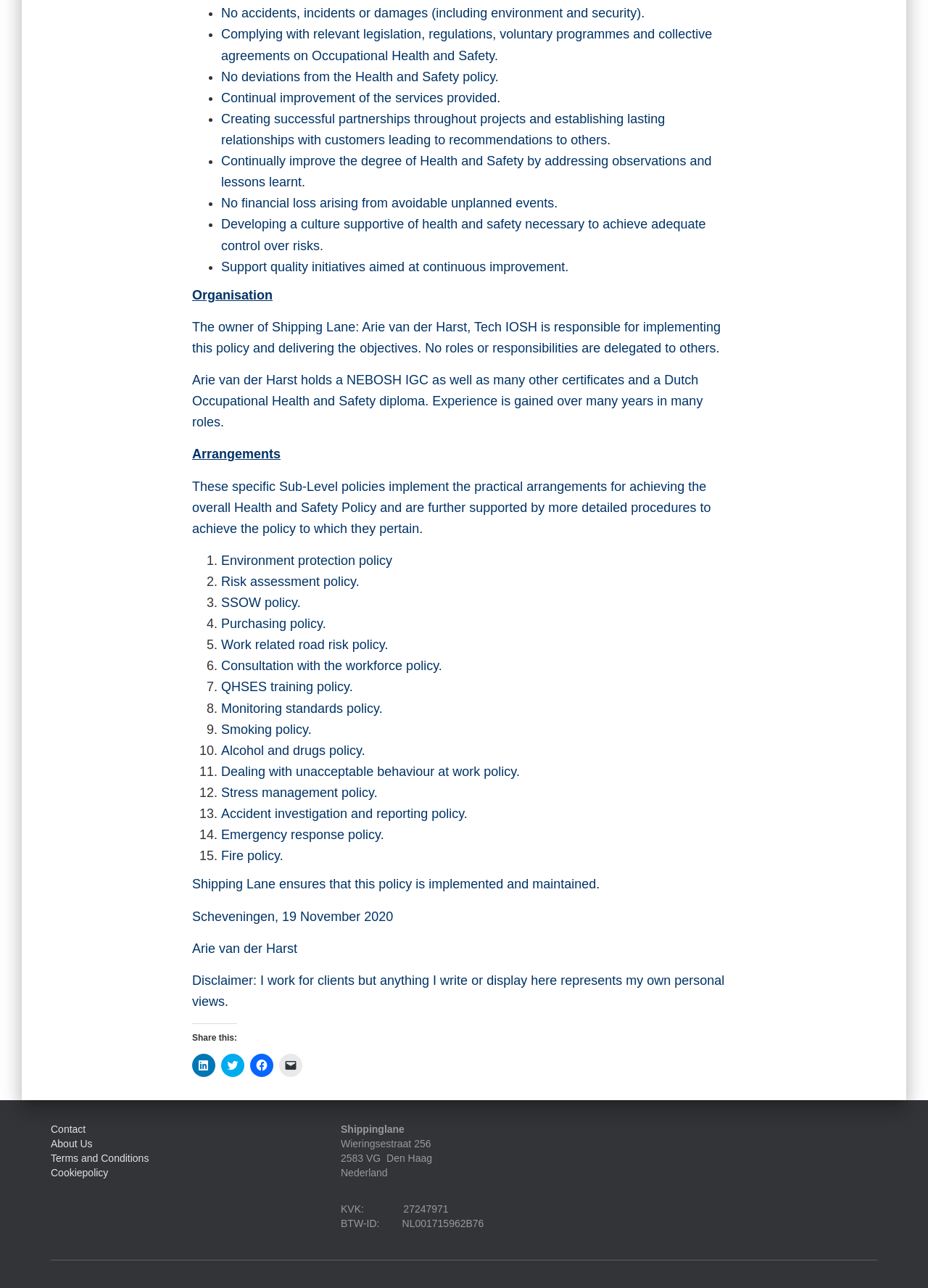Identify the bounding box coordinates of the region I need to click to complete this instruction: "Click About Us".

[0.055, 0.884, 0.1, 0.893]